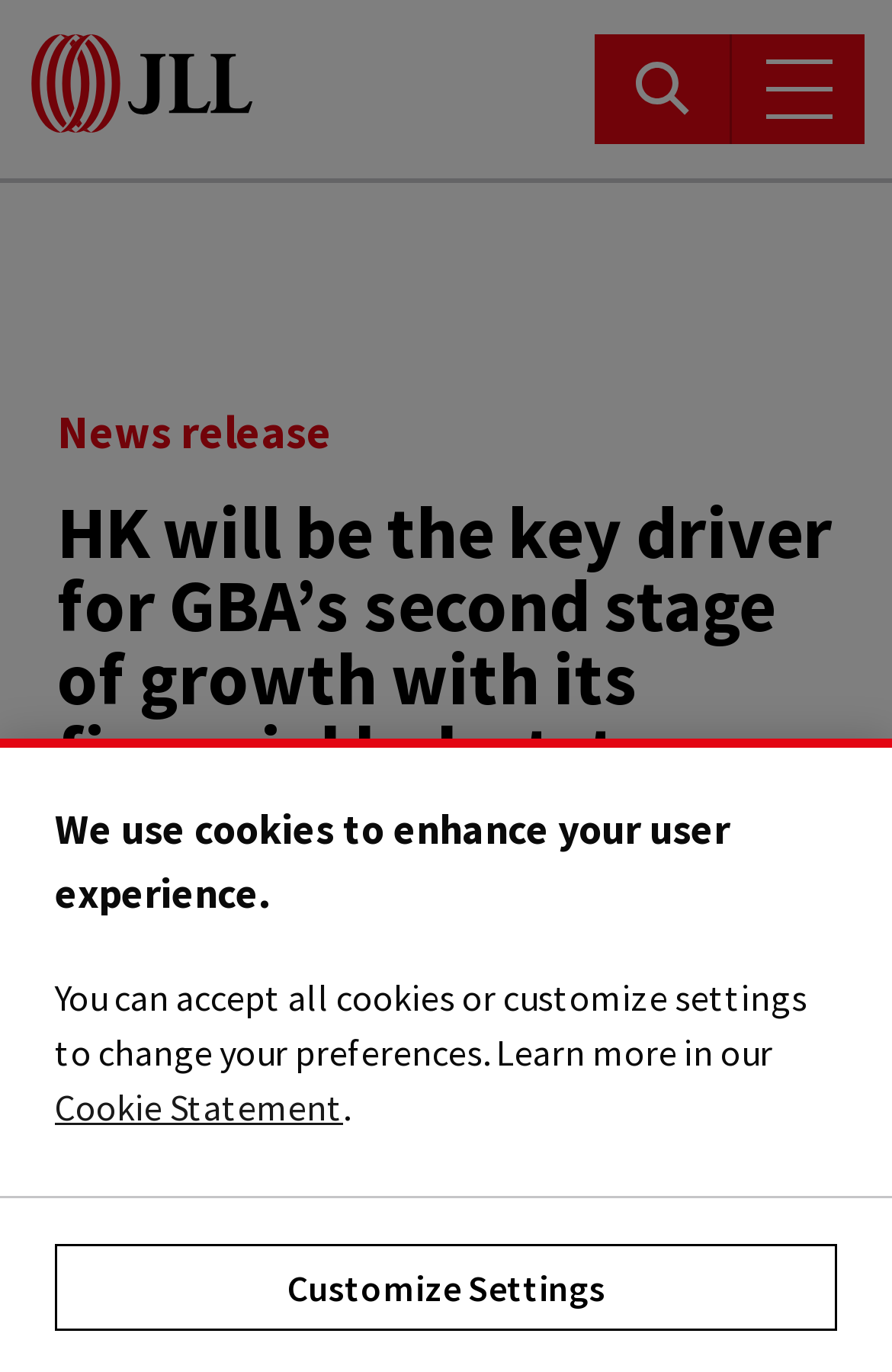Locate the bounding box of the UI element described in the following text: "About us".

[0.082, 0.863, 0.918, 0.908]